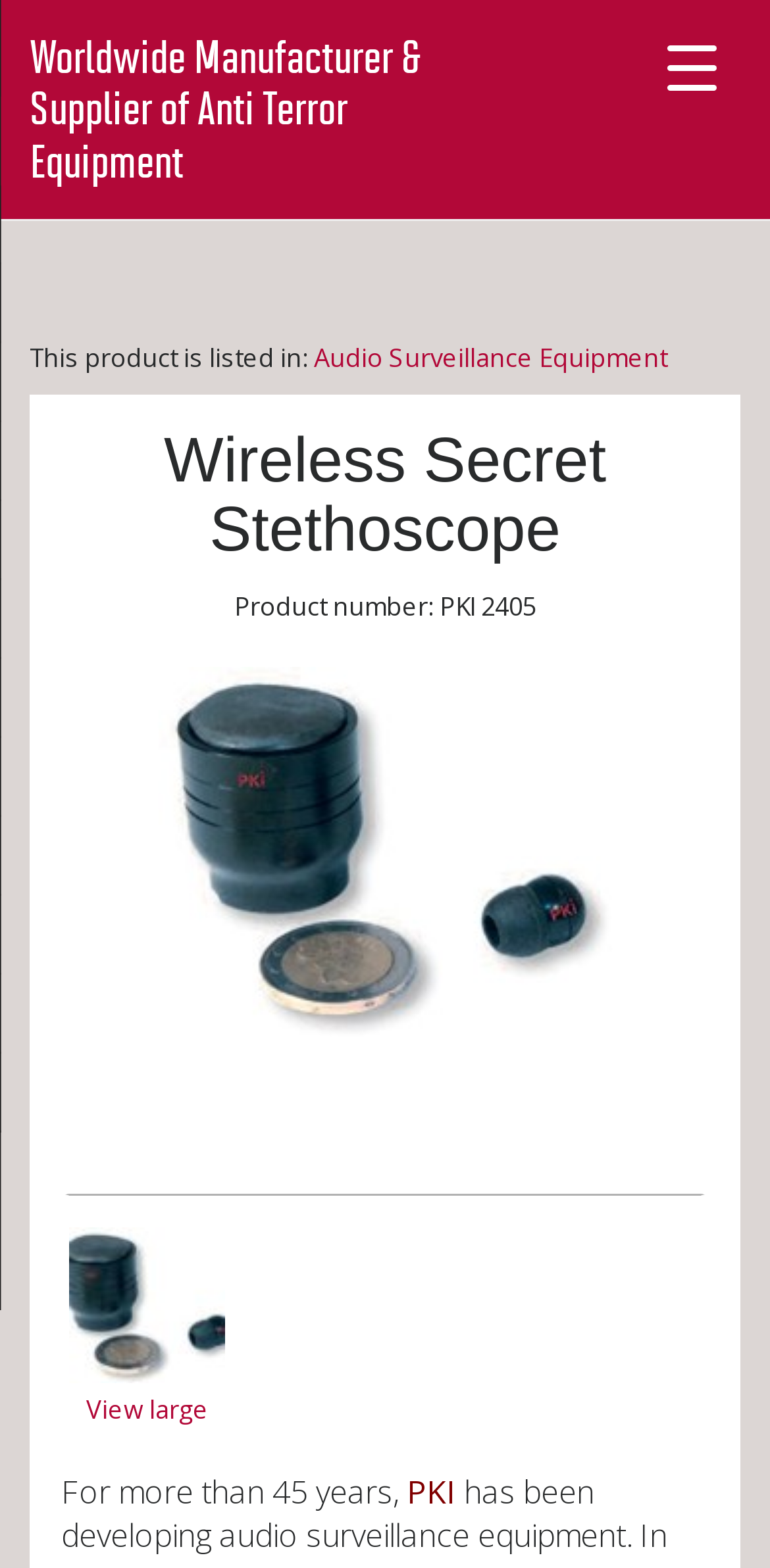With reference to the image, please provide a detailed answer to the following question: How long has PKI been in business?

The text 'For more than 45 years, PKI' suggests that PKI has been in business for more than 45 years.